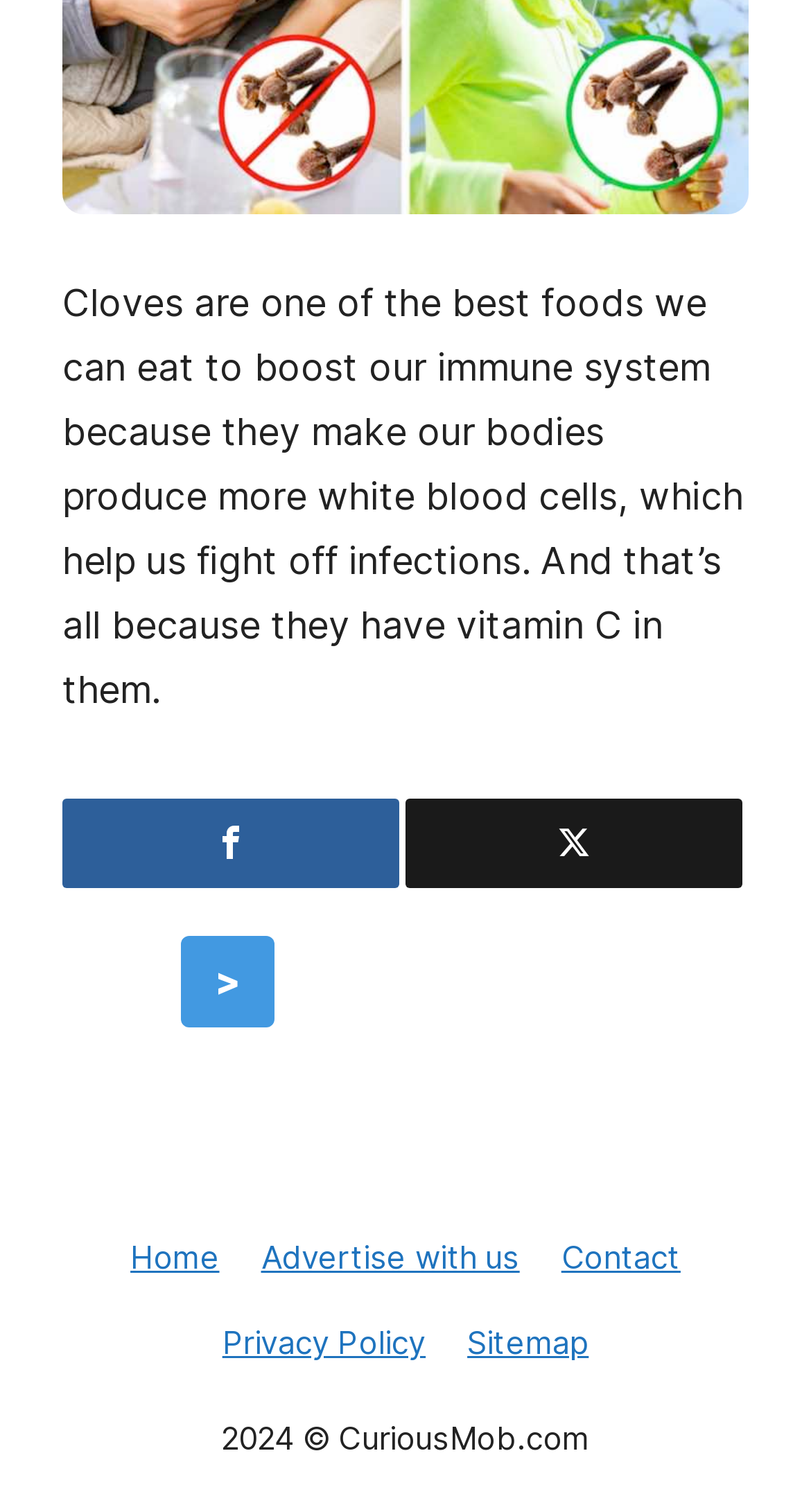Identify the bounding box coordinates for the element you need to click to achieve the following task: "View the sitemap". The coordinates must be four float values ranging from 0 to 1, formatted as [left, top, right, bottom].

[0.576, 0.875, 0.726, 0.901]